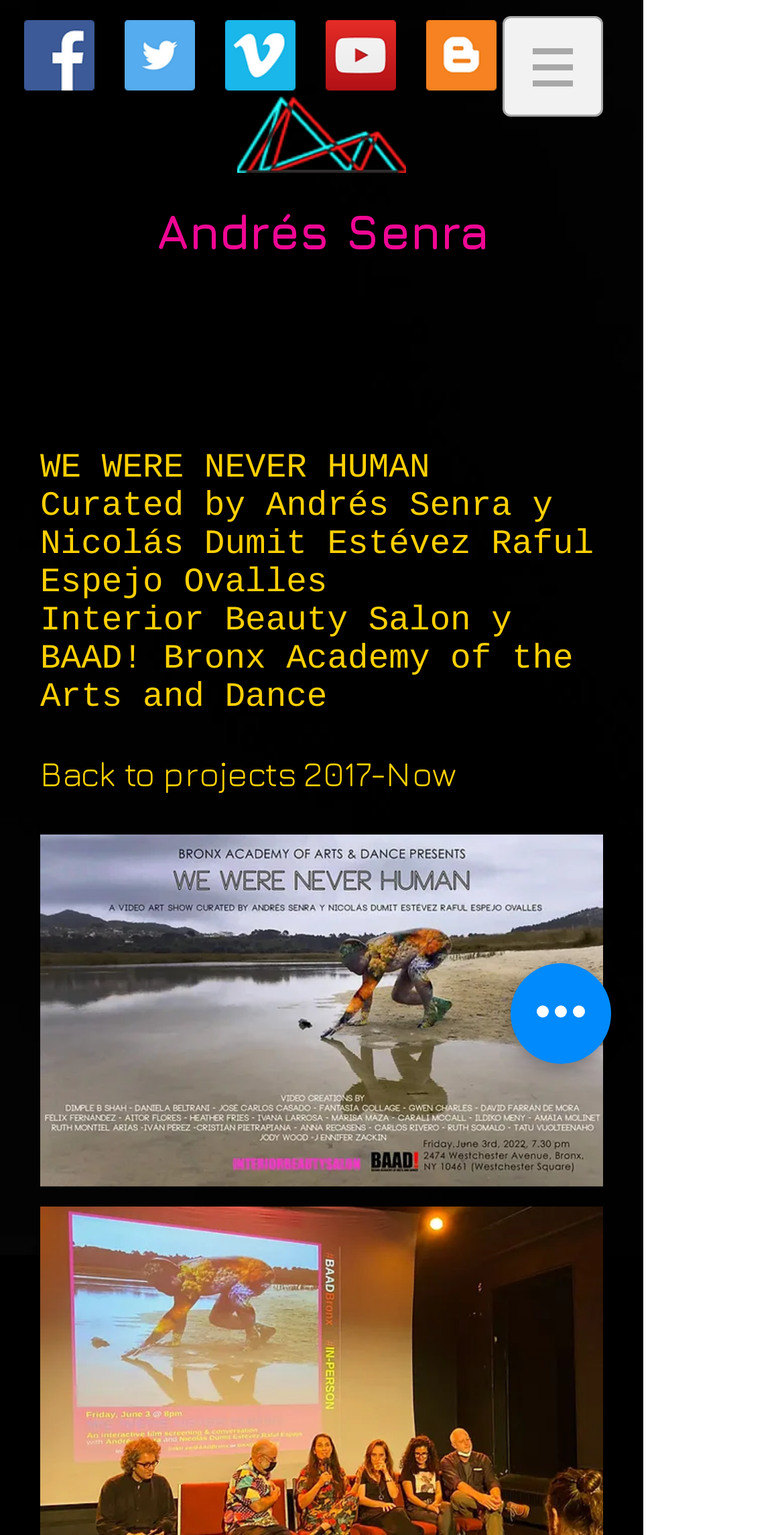Given the element description: "aria-label="YouTube Social Icon"", predict the bounding box coordinates of the UI element it refers to, using four float numbers between 0 and 1, i.e., [left, top, right, bottom].

[0.415, 0.013, 0.505, 0.059]